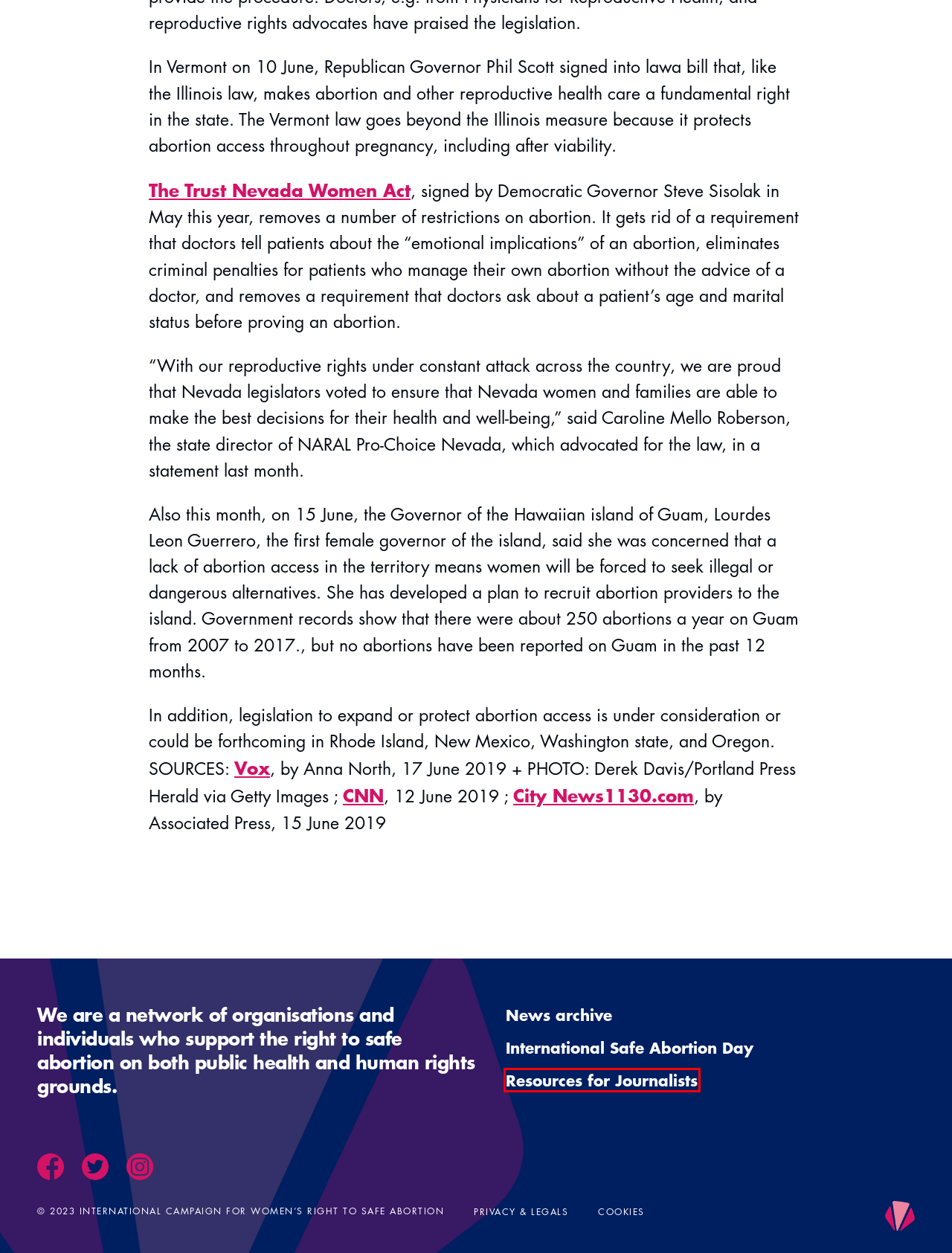Given a webpage screenshot with a red bounding box around a particular element, identify the best description of the new webpage that will appear after clicking on the element inside the red bounding box. Here are the candidates:
A. Resources for Journalists - International Campaign for Women's Right to Safe Abortion
B. Abortion Funds - International Campaign for Women's Right to Safe Abortion
C. International Campaign for Women's Right to Safe Abortion
D. Cookies - International Campaign for Women's Right to Safe Abortion
E. Contact us - International Campaign for Women's Right to Safe Abortion
F. News archive - International Campaign for Women's Right to Safe Abortion
G. Grants and Donations - International Campaign for Women's Right to Safe Abortion
H. Annual Reports - International Campaign for Women's Right to Safe Abortion

A